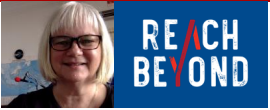Please provide a brief answer to the following inquiry using a single word or phrase:
What region is Janice currently focusing on for her training workshops?

Asia Pacific